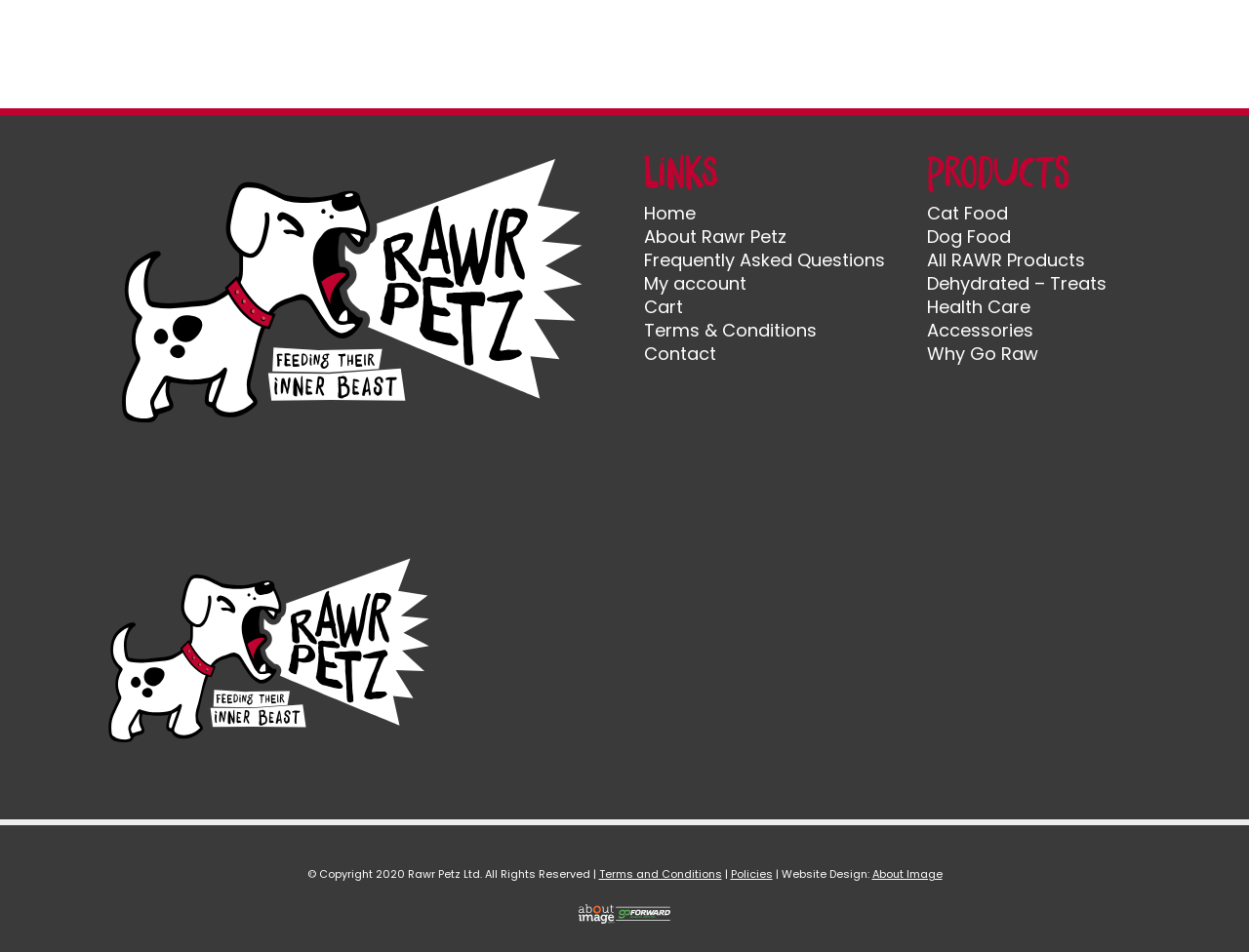What is the copyright year of the website?
Provide an in-depth and detailed explanation in response to the question.

The copyright year can be found in the copyright section at the bottom of the webpage, which states '© Copyright 2020 Rawr Petz Ltd. All Rights Reserved'.